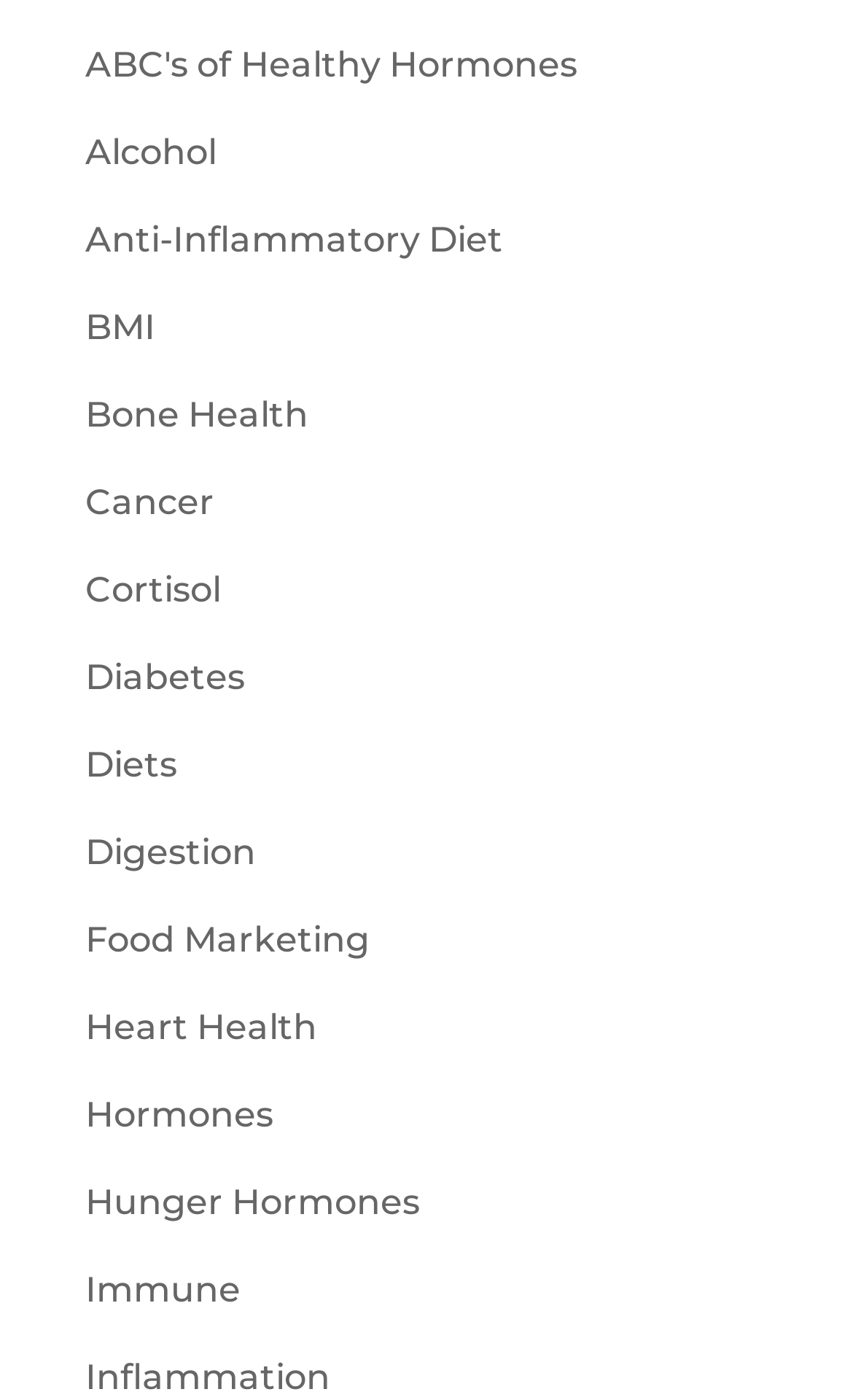How many health topics are listed?
Give a one-word or short phrase answer based on the image.

18